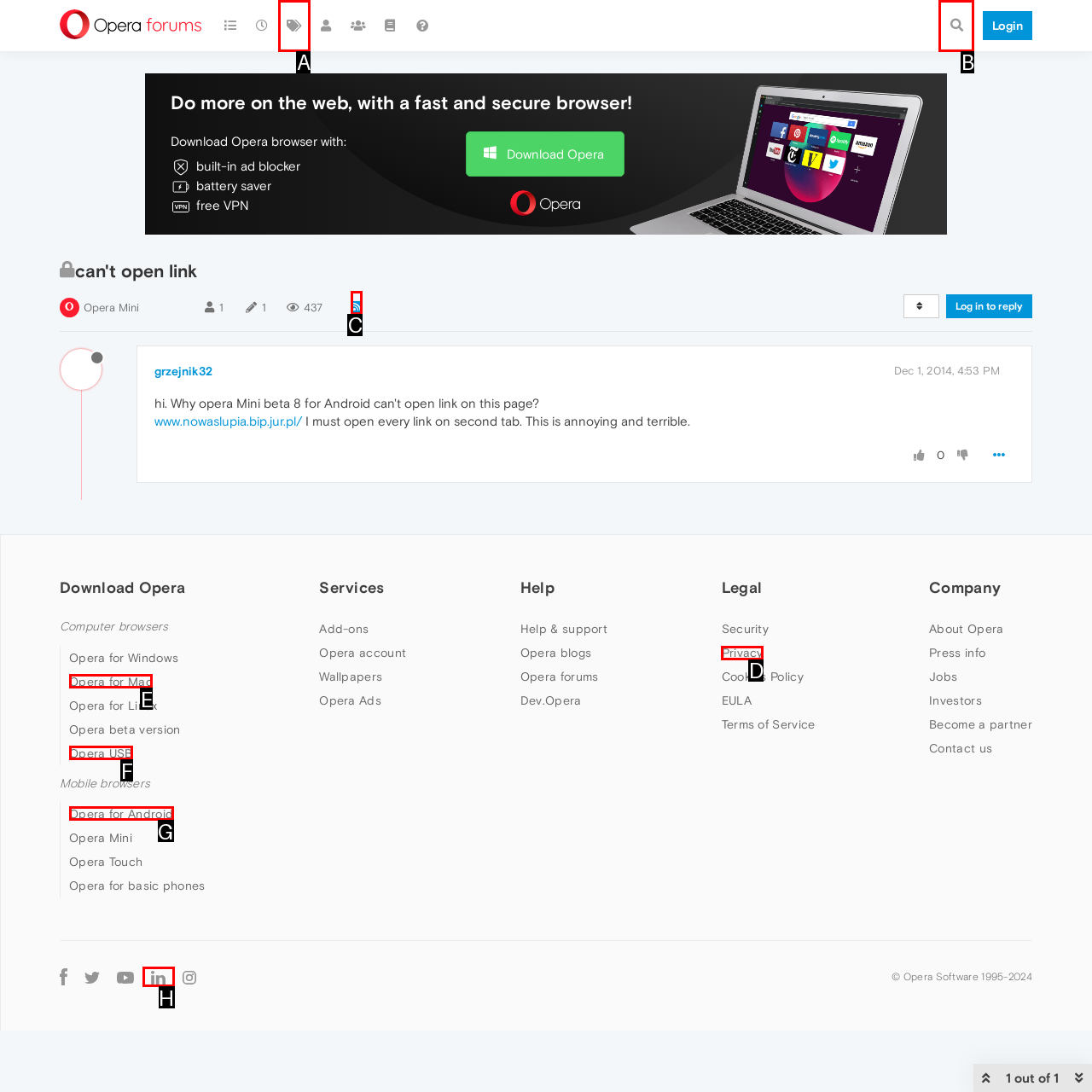Point out the option that needs to be clicked to fulfill the following instruction: Search for something
Answer with the letter of the appropriate choice from the listed options.

B